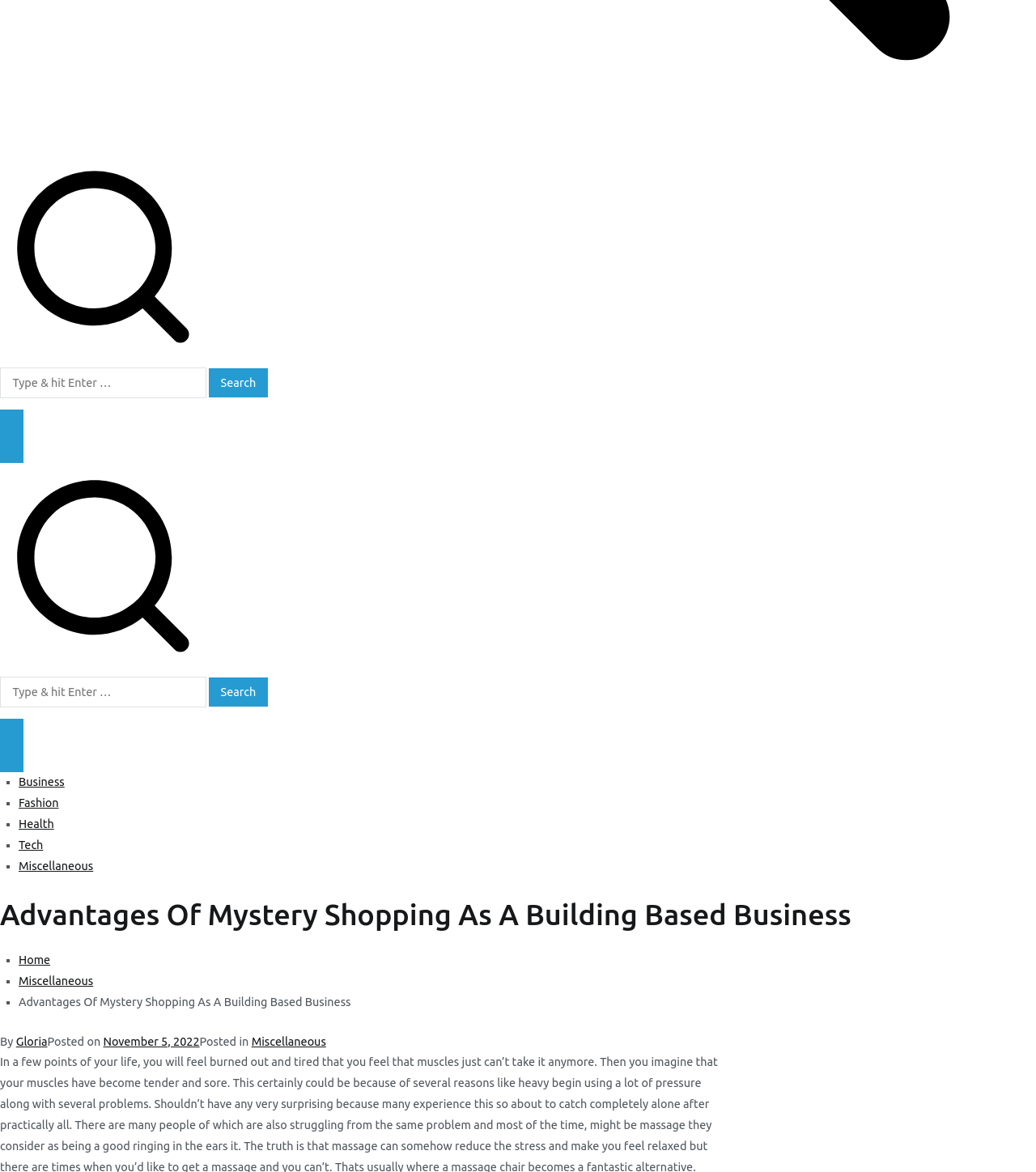Determine the bounding box coordinates of the clickable region to follow the instruction: "Go to Home page".

[0.018, 0.813, 0.049, 0.824]